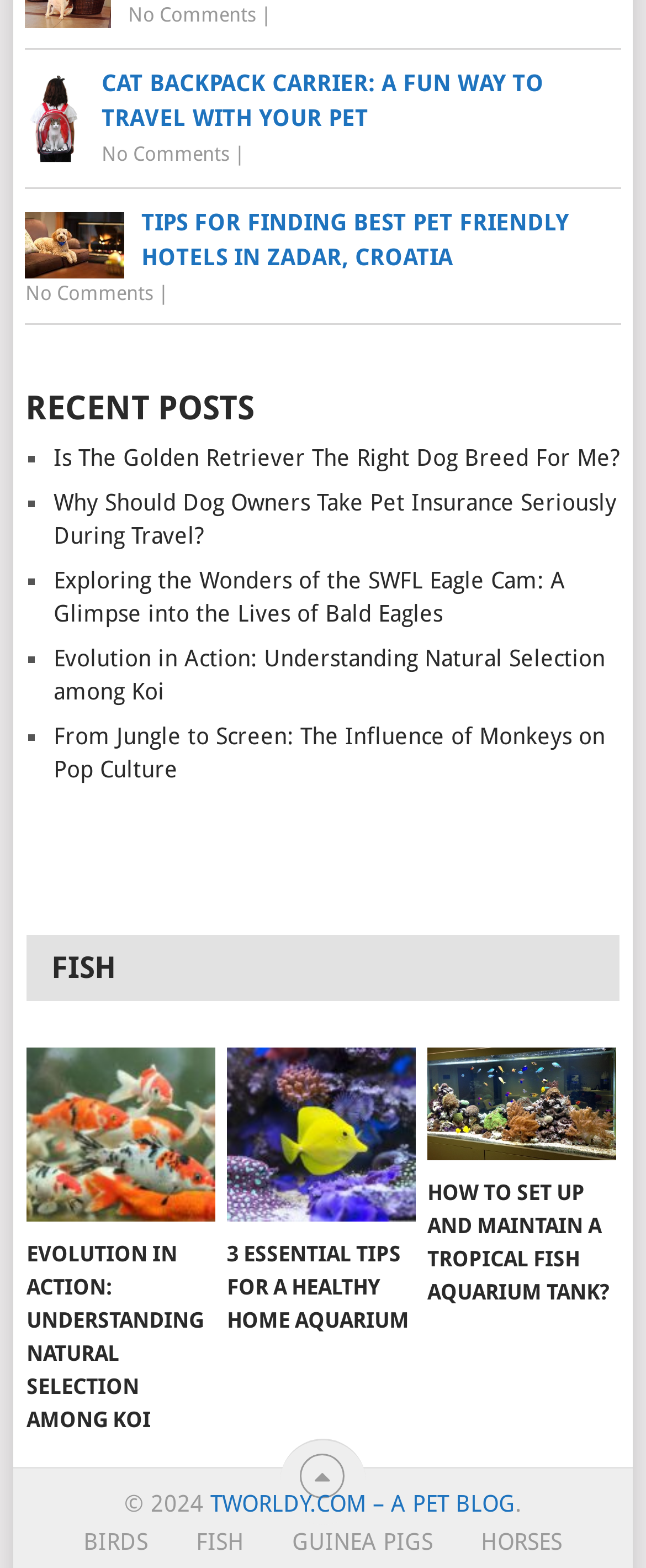Using the format (top-left x, top-left y, bottom-right x, bottom-right y), provide the bounding box coordinates for the described UI element. All values should be floating point numbers between 0 and 1: No Comments

[0.198, 0.002, 0.396, 0.017]